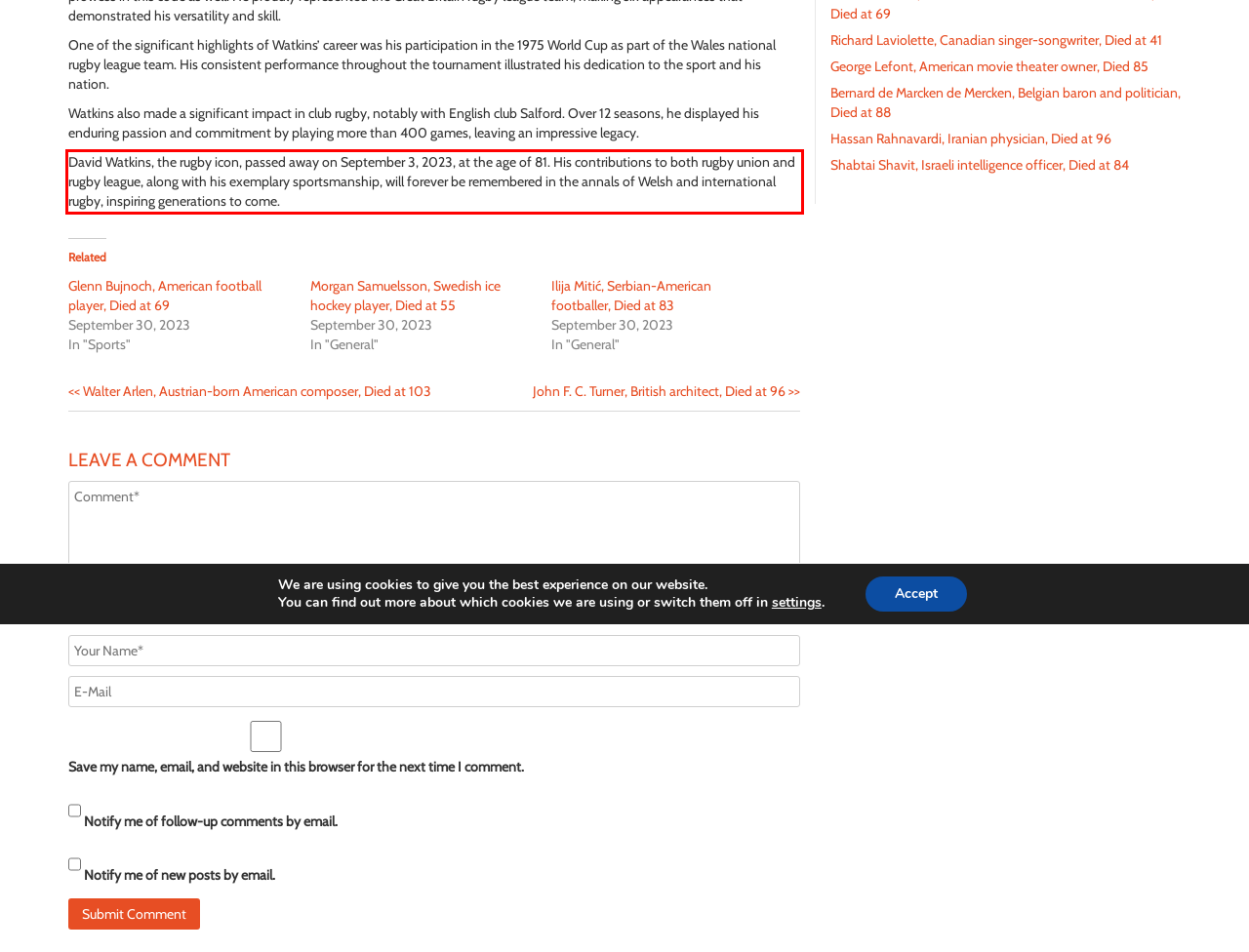View the screenshot of the webpage and identify the UI element surrounded by a red bounding box. Extract the text contained within this red bounding box.

David Watkins, the rugby icon, passed away on September 3, 2023, at the age of 81. His contributions to both rugby union and rugby league, along with his exemplary sportsmanship, will forever be remembered in the annals of Welsh and international rugby, inspiring generations to come.